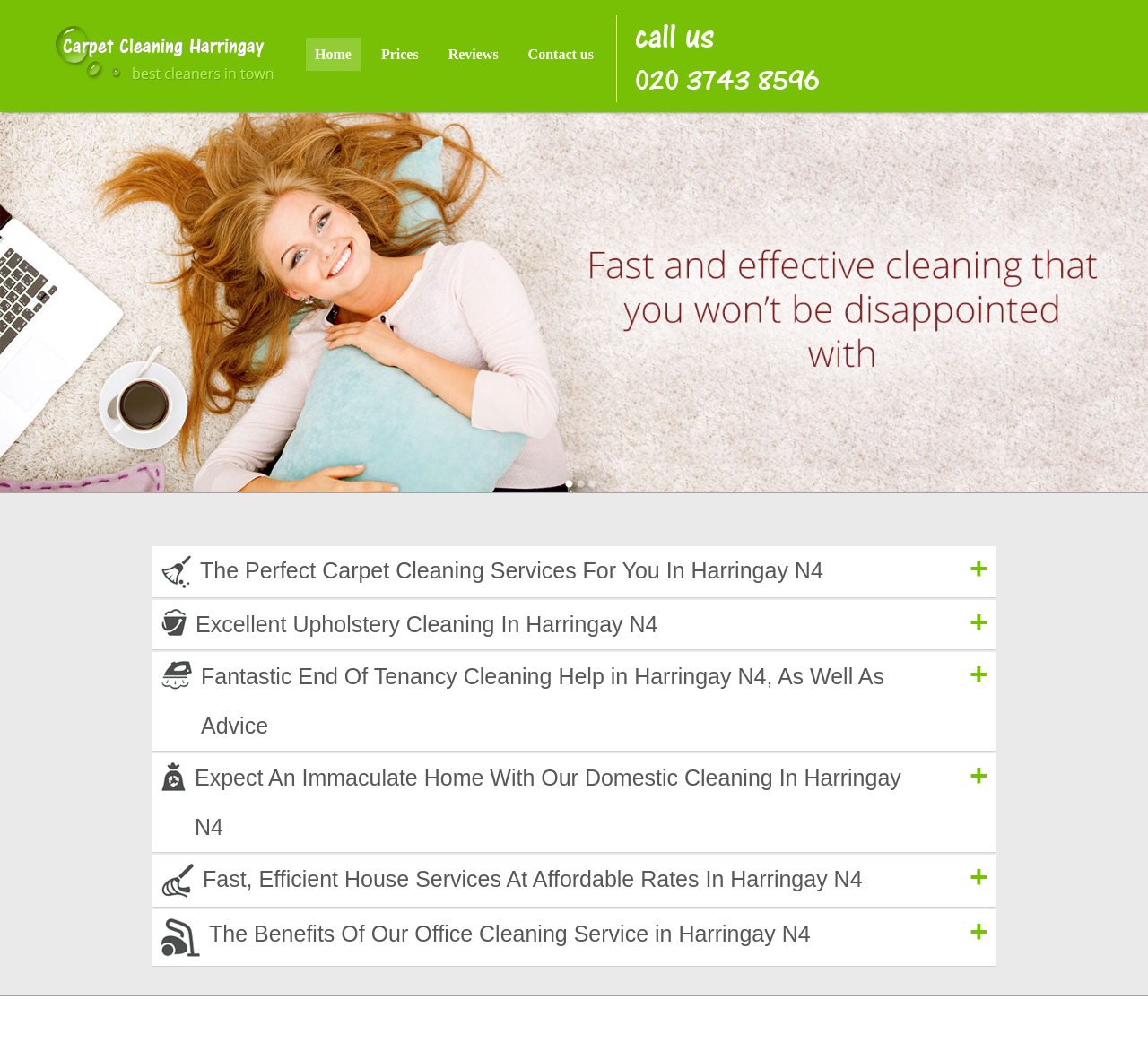Please find the bounding box for the UI element described by: "Contact us".

[0.452, 0.036, 0.525, 0.068]